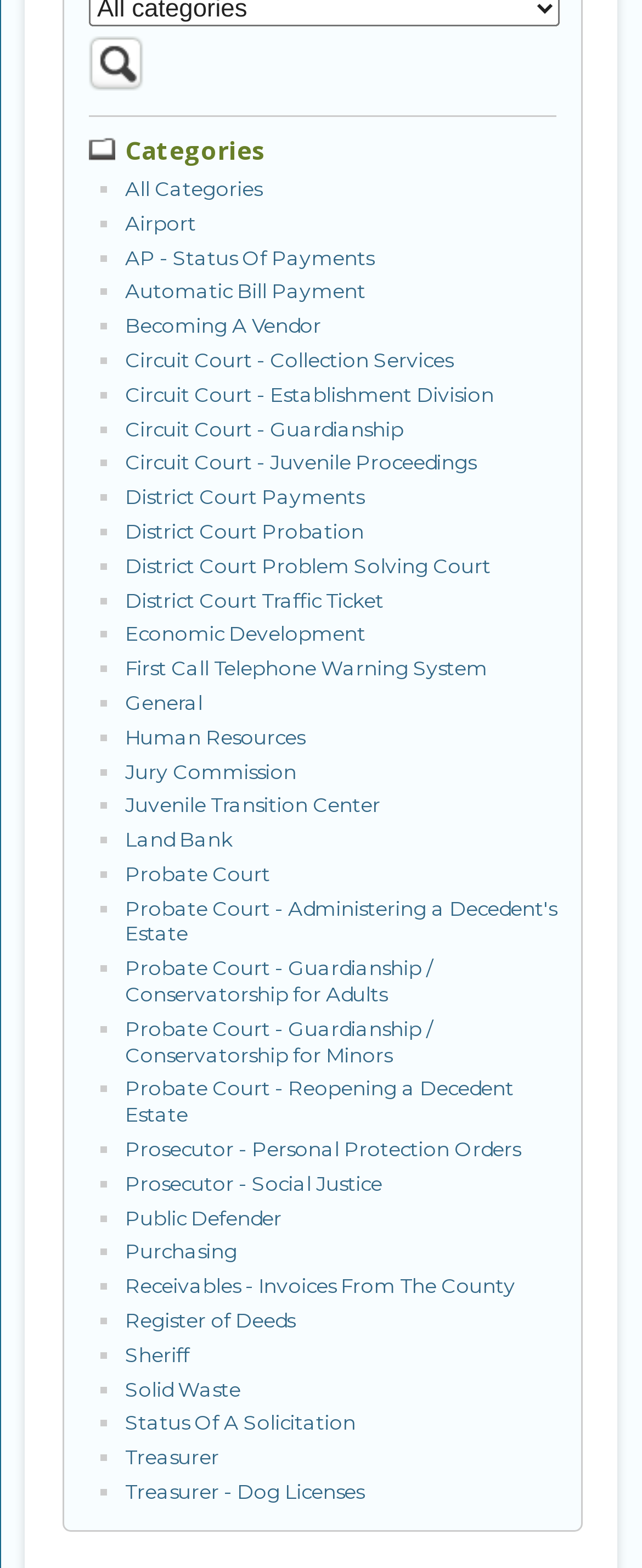Please identify the bounding box coordinates of the clickable region that I should interact with to perform the following instruction: "View smicksy's comment". The coordinates should be expressed as four float numbers between 0 and 1, i.e., [left, top, right, bottom].

None